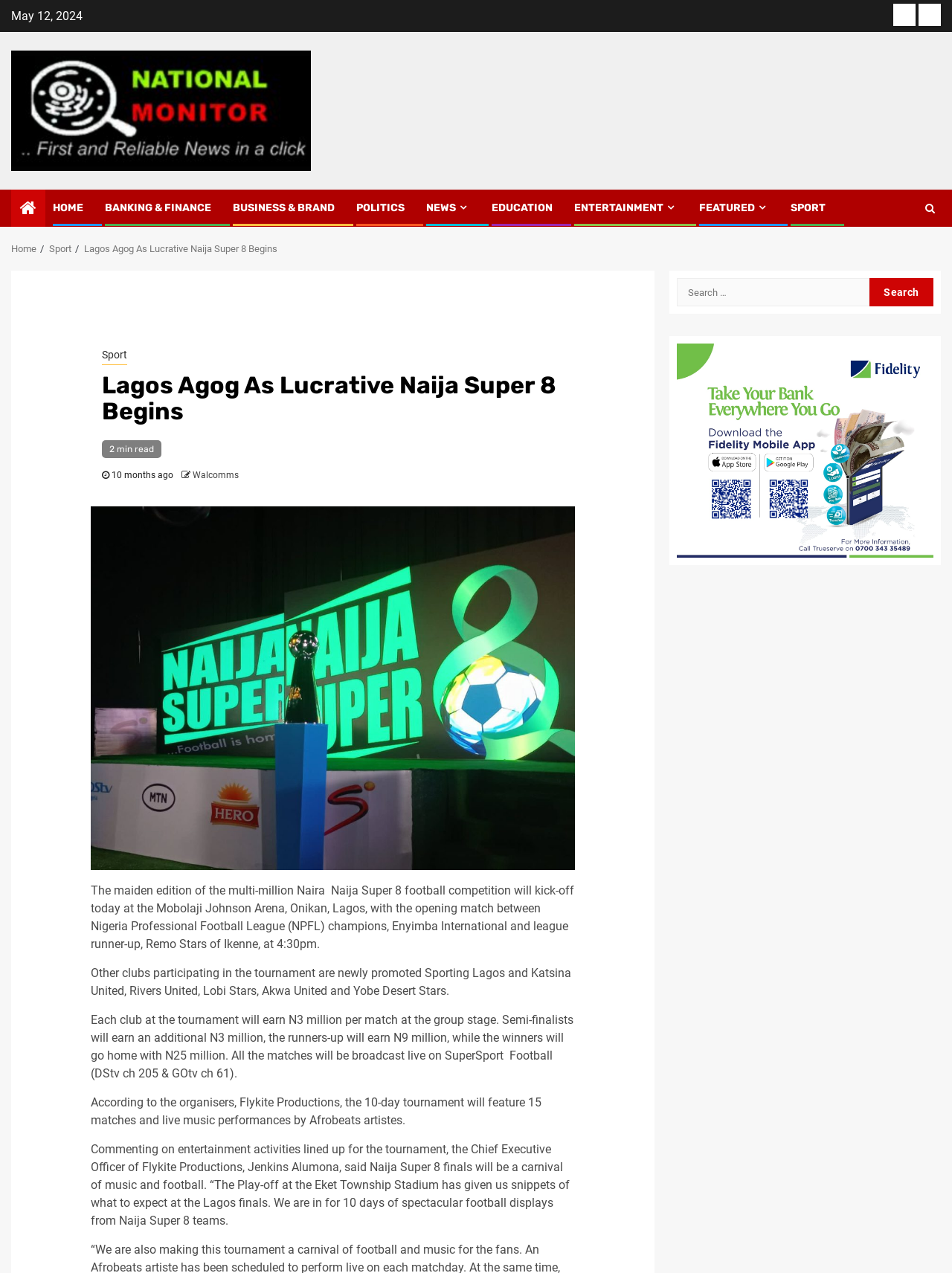Determine the bounding box coordinates of the clickable element necessary to fulfill the instruction: "Go to the 'SPORT' section". Provide the coordinates as four float numbers within the 0 to 1 range, i.e., [left, top, right, bottom].

[0.83, 0.158, 0.867, 0.168]